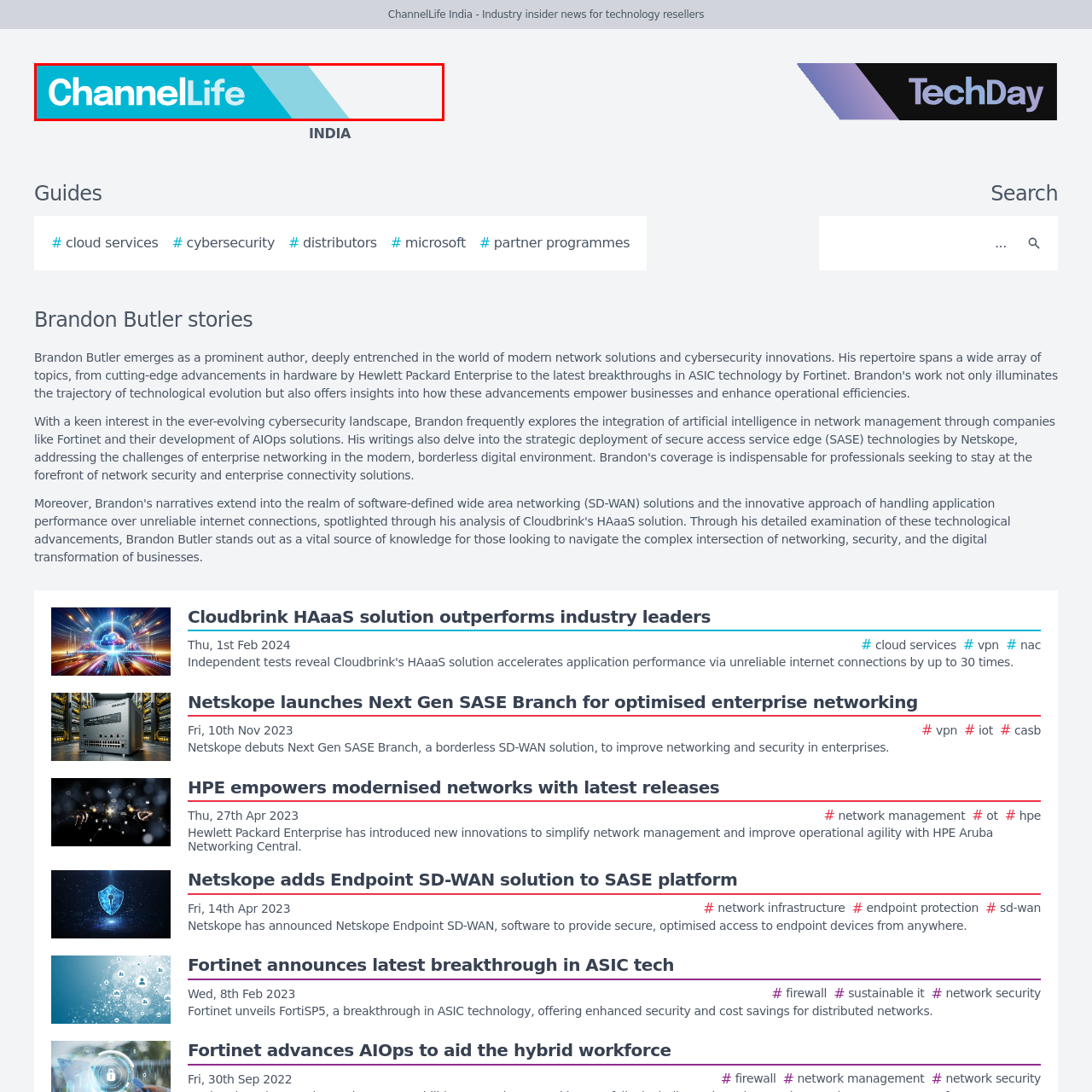Please examine the image highlighted by the red rectangle and provide a comprehensive answer to the following question based on the visual information present:
What is the purpose of ChannelLife India?

ChannelLife India serves as a source of industry news and insights specifically tailored for technology resellers, providing professionals with the latest trends and developments in the technology sector.